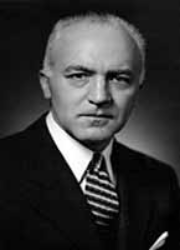Detail every aspect of the image in your description.

The image features a black-and-white portrait of Paul Angle, a notable figure in American literature and history. He is depicted with a serious expression, dressed in a formal suit and tie, showcasing a conservative style characteristic of his era. Paul Angle's contributions include being a historian and writer, particularly recognized for his work related to Illinois and the Civil War. He played a significant role in promoting Illinois authors and their literary heritage, as noted in various historical contexts. This portrait exemplifies his stature and the respect he garnered through his literary endeavors.